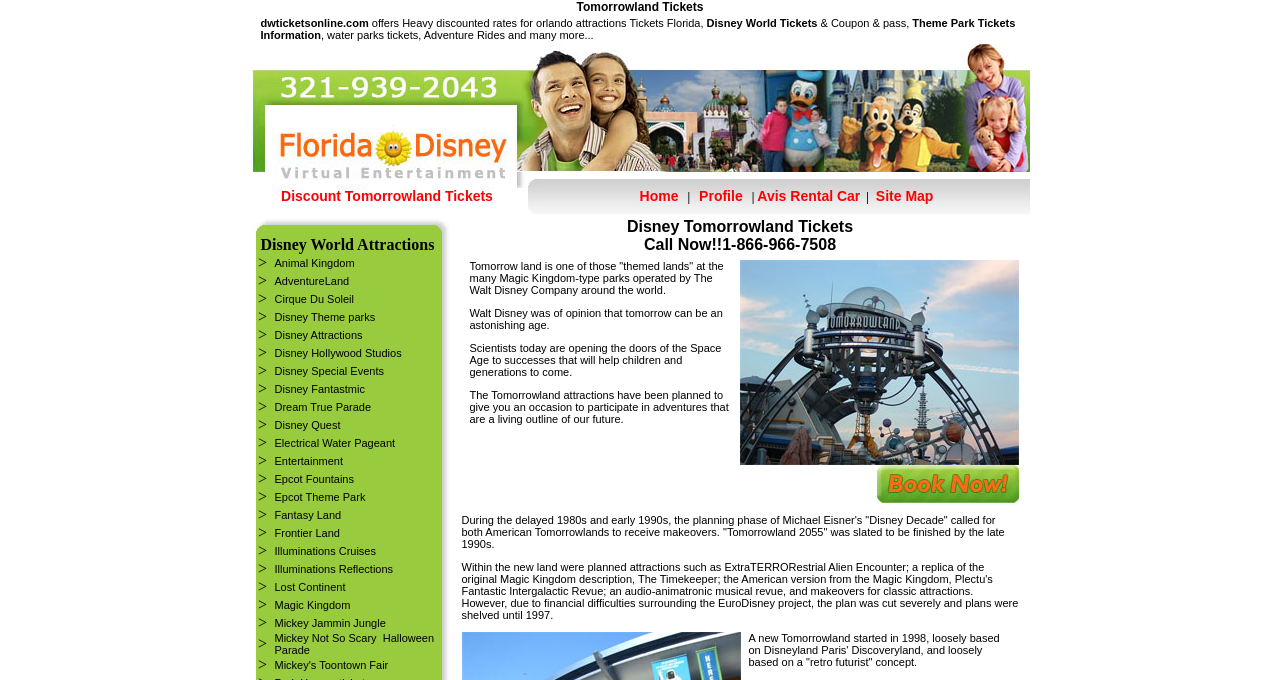Determine the bounding box coordinates of the region I should click to achieve the following instruction: "Go to Animal Kingdom". Ensure the bounding box coordinates are four float numbers between 0 and 1, i.e., [left, top, right, bottom].

[0.214, 0.374, 0.277, 0.396]